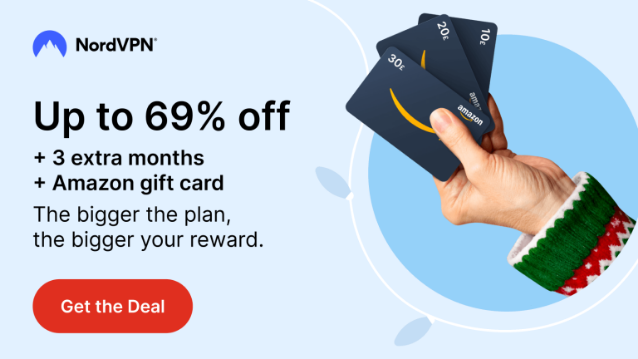Offer a detailed narrative of the image's content.

The image features an engaging promotional advertisement for NordVPN, highlighting a lucrative offer. It displays a hand holding several gift cards with values of $30, $20, and $10, suggesting a rewarding deal for customers. The vibrant text reads, "Up to 69% off + 3 extra months + Amazon gift card," emphasizing the substantial discounts and additional benefits available. Accompanying this enticing offer is a motivational tagline, “The bigger the plan, the bigger your reward," which encourages potential users to take advantage of the deal. The background features soft, abstract shapes that enhance the overall appeal of the advertisement, making it eye-catching and informative. A prominent red button invites viewers to "Get the Deal," urging immediate action.